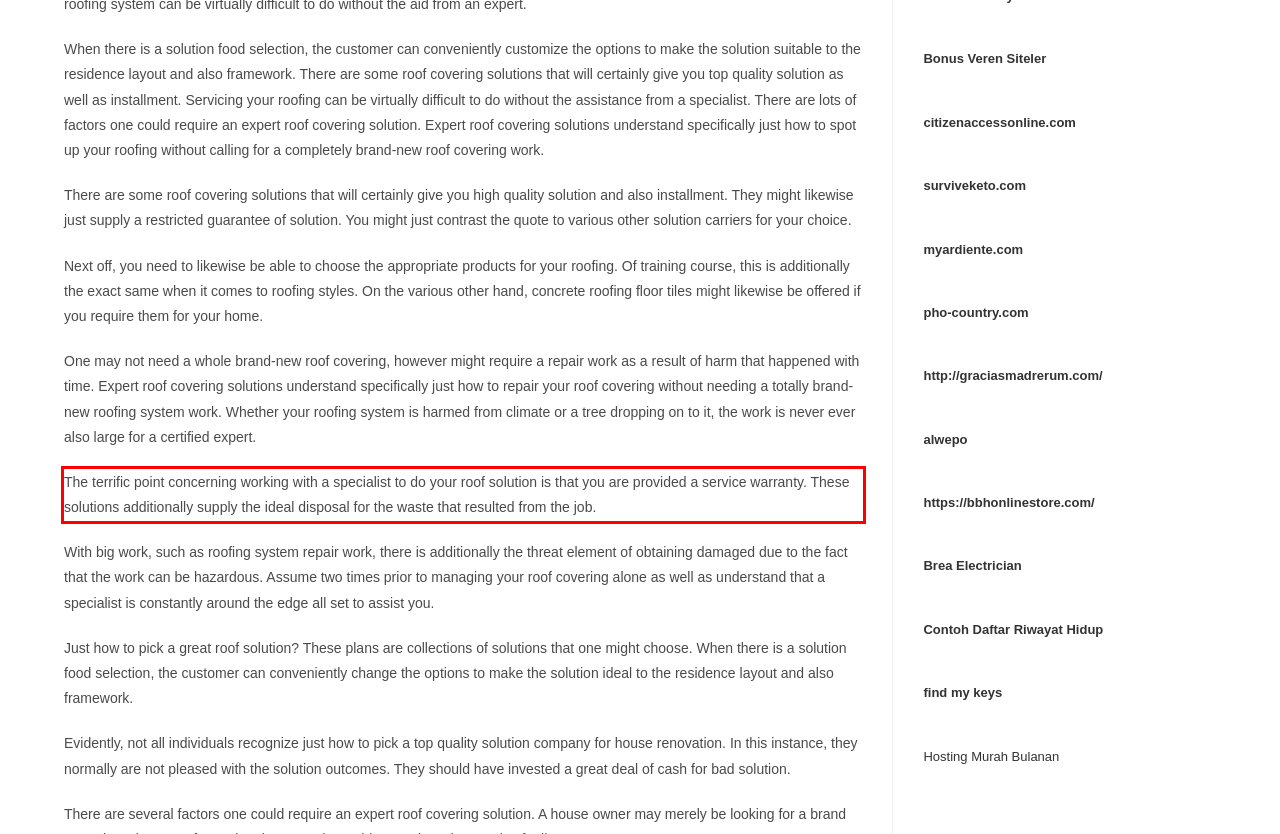Examine the webpage screenshot and use OCR to recognize and output the text within the red bounding box.

The terrific point concerning working with a specialist to do your roof solution is that you are provided a service warranty. These solutions additionally supply the ideal disposal for the waste that resulted from the job.